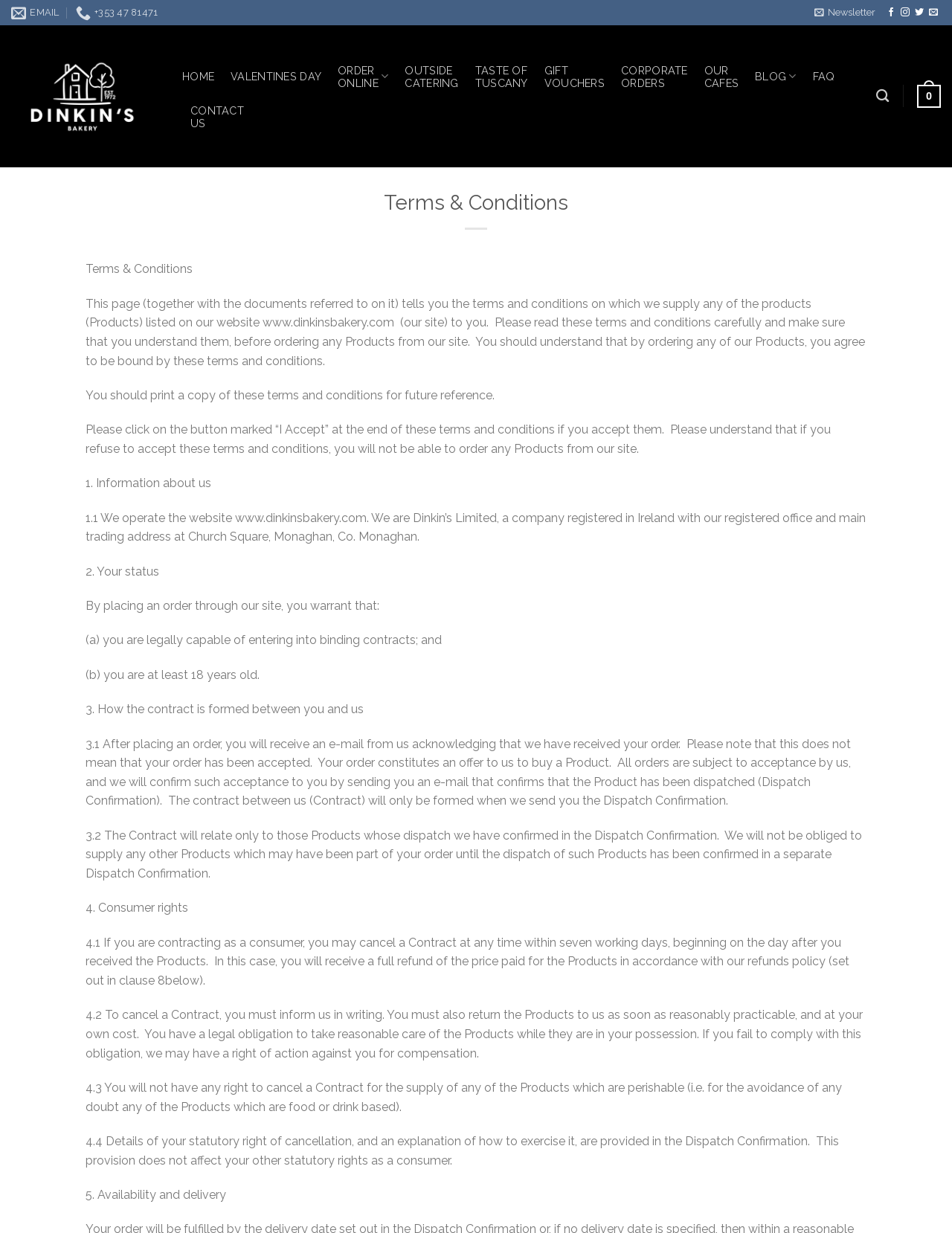Please identify the coordinates of the bounding box that should be clicked to fulfill this instruction: "View 'ORDER ONLINE'".

[0.355, 0.046, 0.408, 0.078]